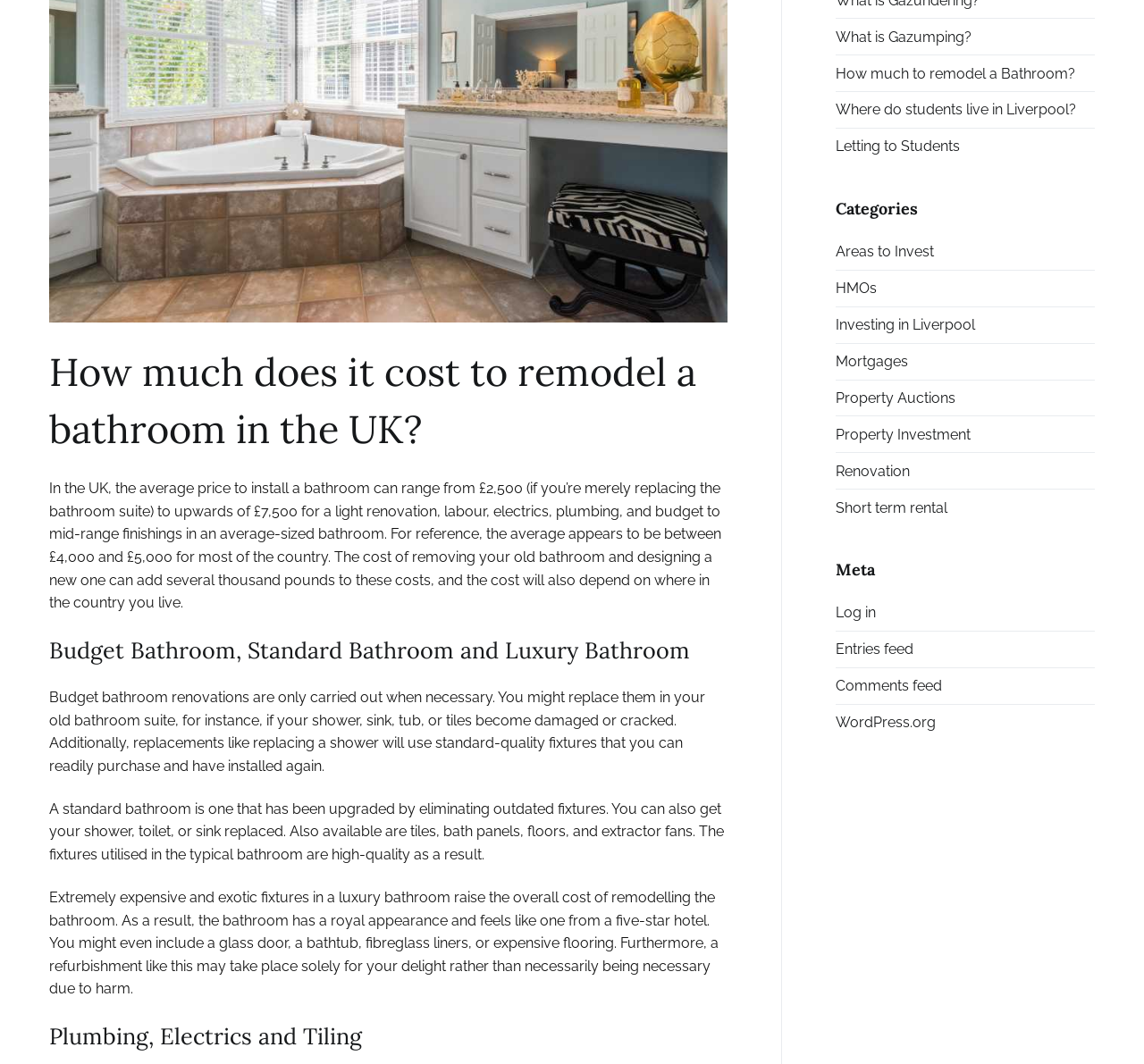Determine the bounding box coordinates of the clickable element necessary to fulfill the instruction: "Go to Facebook page". Provide the coordinates as four float numbers within the 0 to 1 range, i.e., [left, top, right, bottom].

None